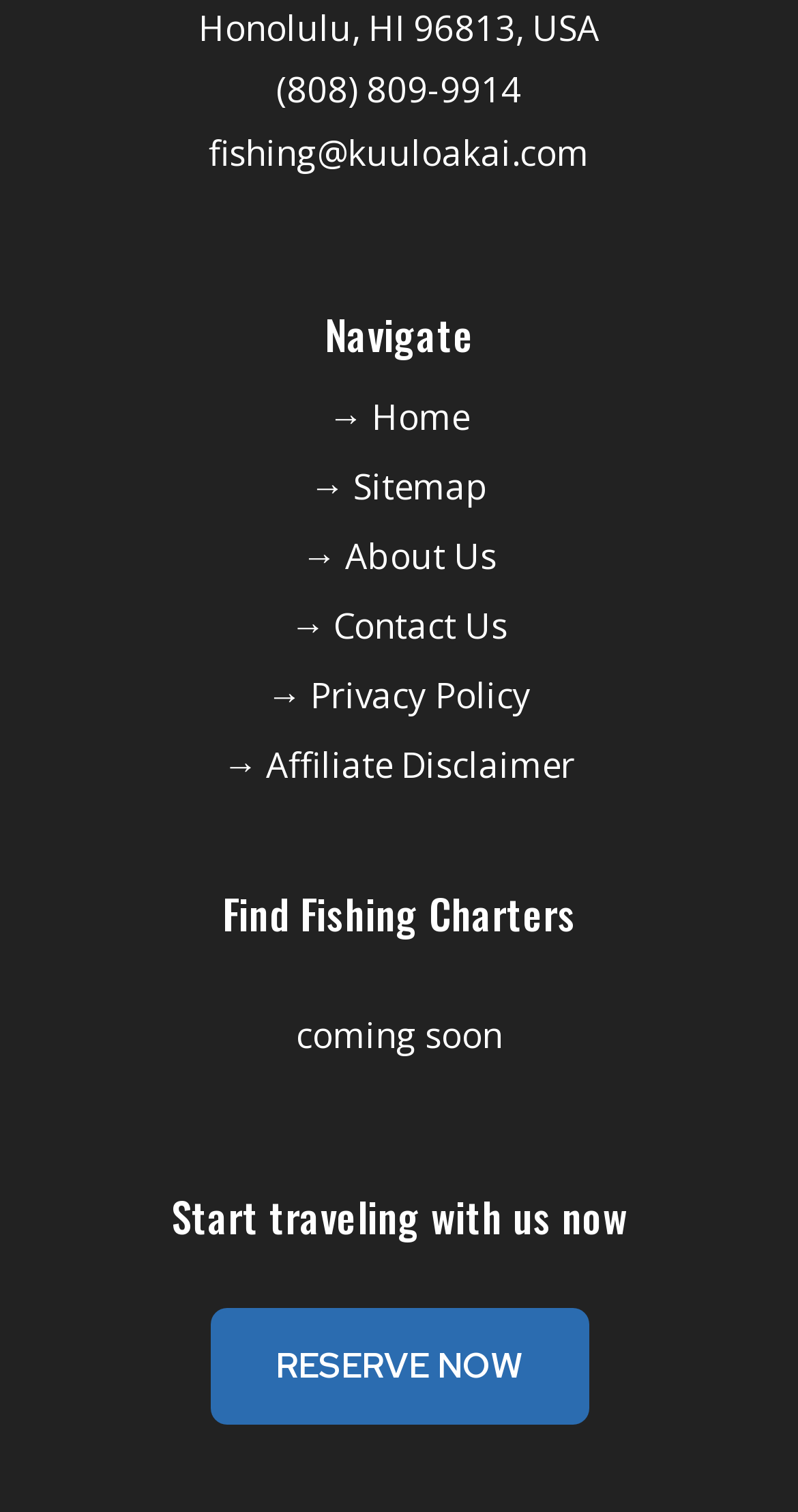Answer with a single word or phrase: 
What type of content is coming soon?

Fishing Charters